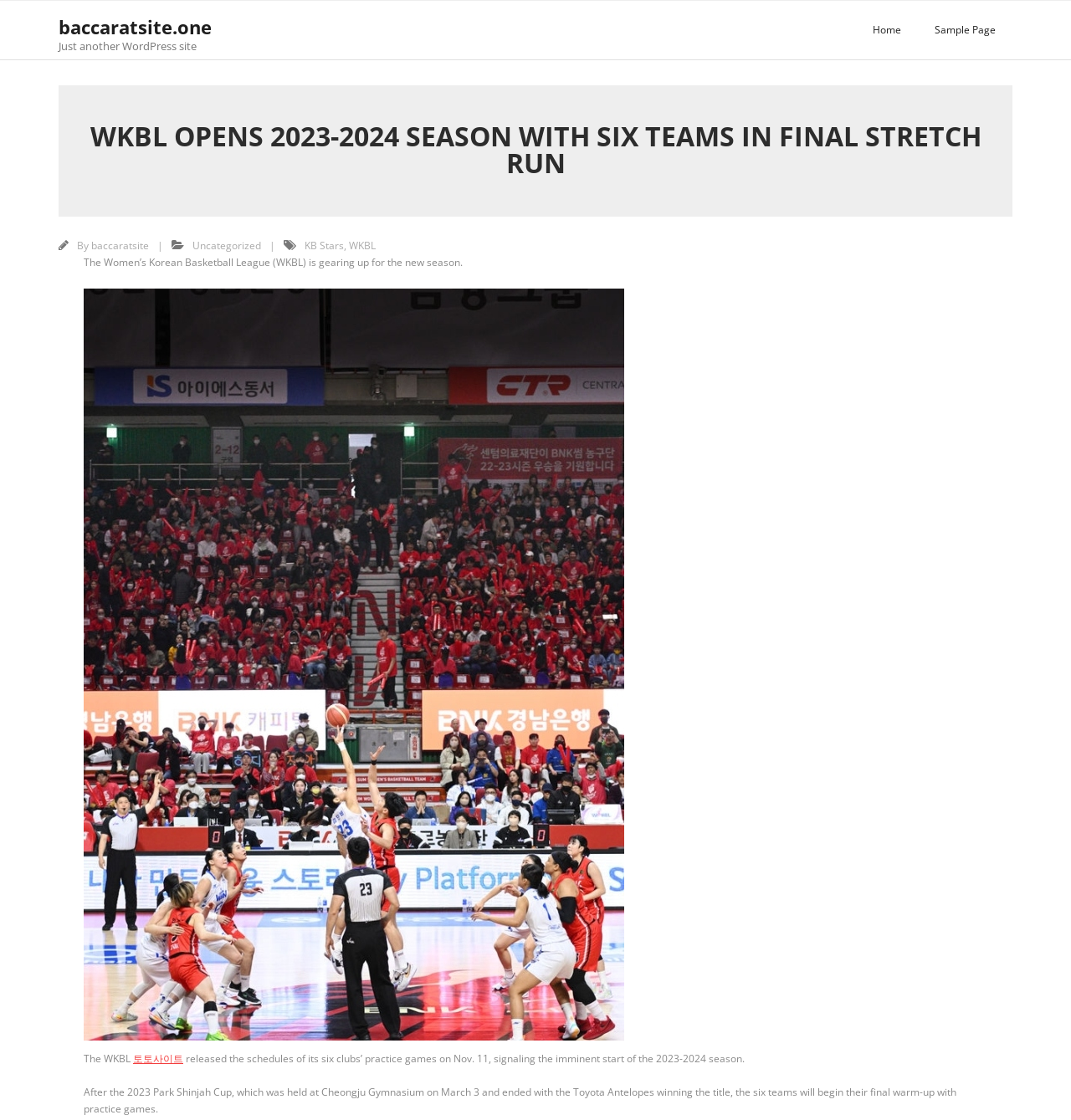Using details from the image, please answer the following question comprehensively:
Who won the 2023 Park Shinjah Cup?

According to the article, the Toyota Antelopes won the 2023 Park Shinjah Cup, which was held at Cheongju Gymnasium on March 3.